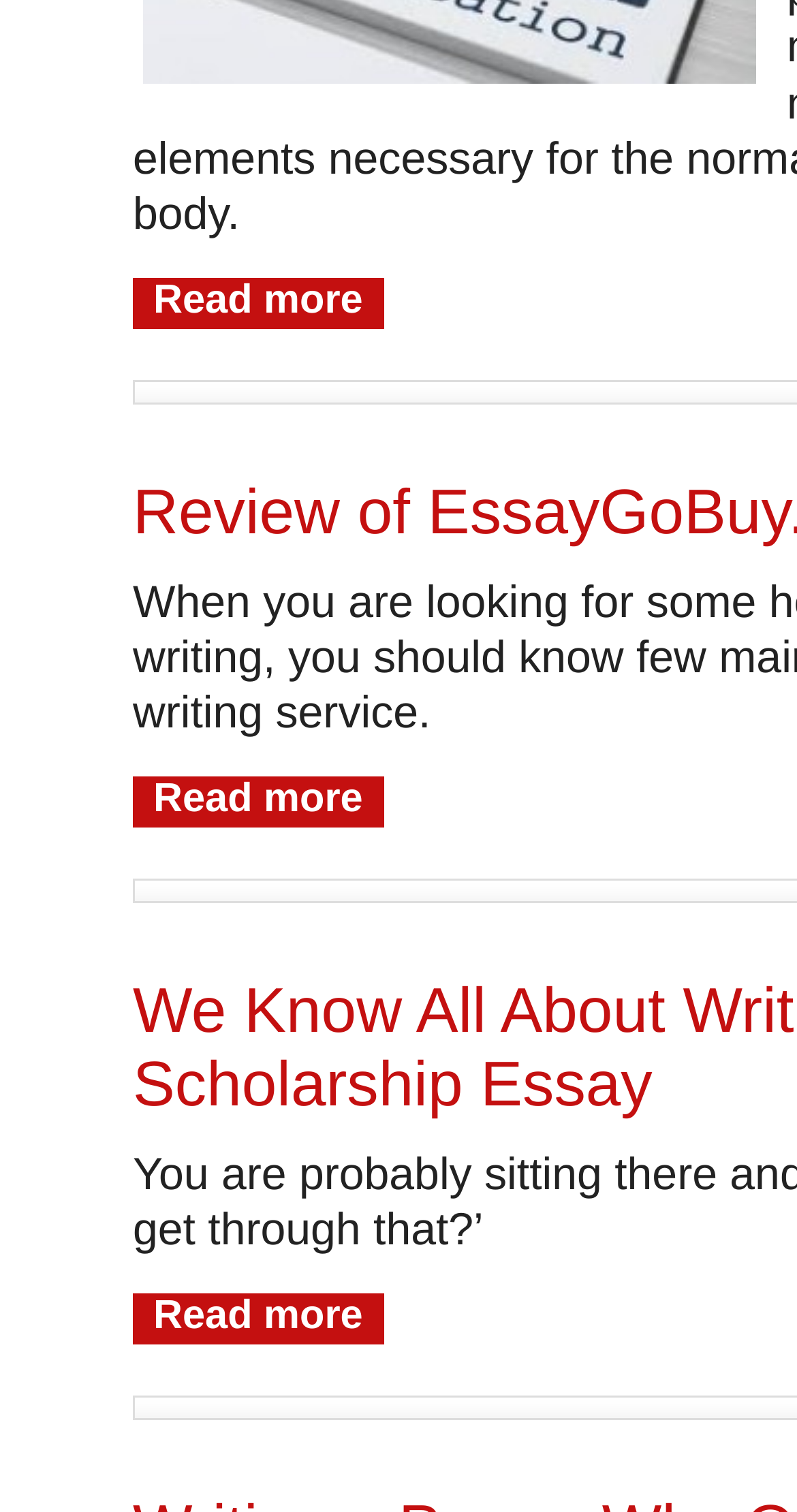Using the provided element description "Read more", determine the bounding box coordinates of the UI element.

[0.167, 0.183, 0.481, 0.217]